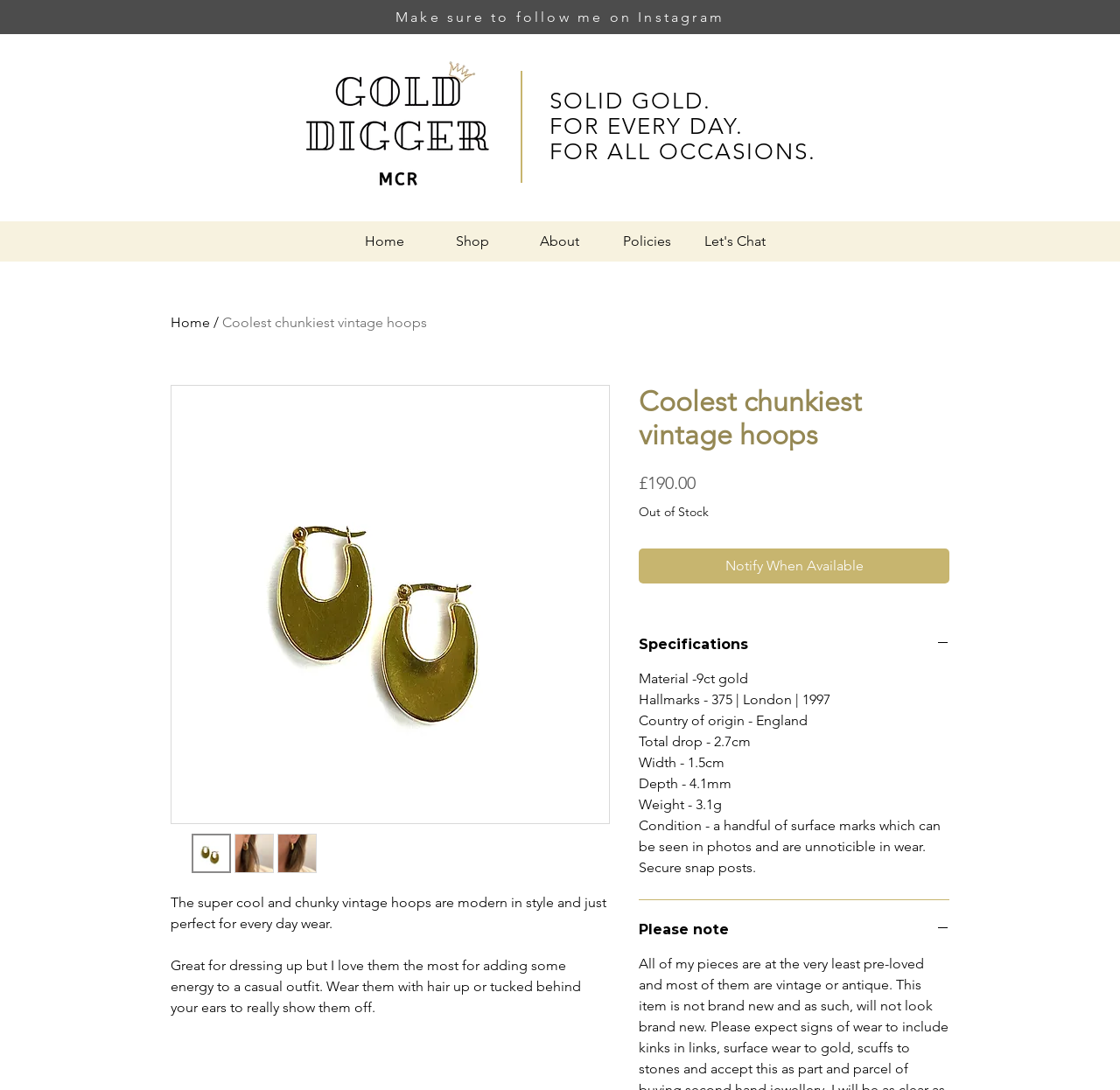Provide a short answer to the following question with just one word or phrase: What is the total drop of the coolest chunkiest vintage hoops?

2.7cm